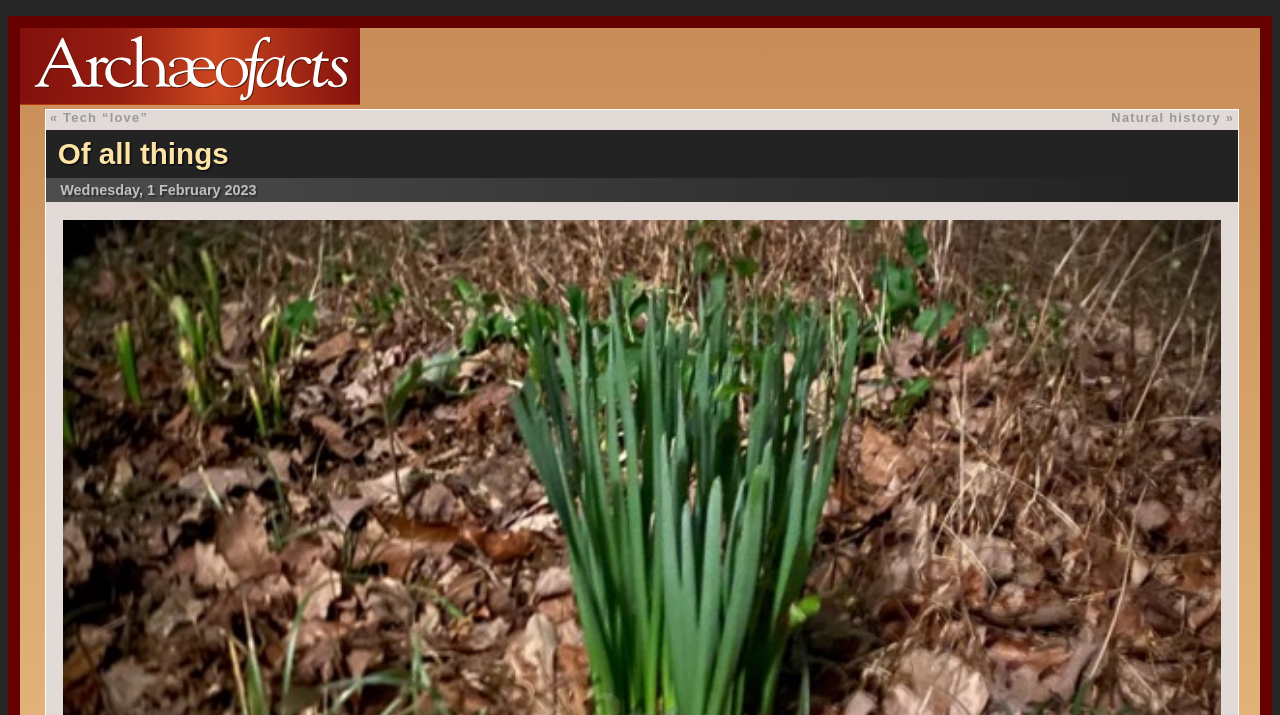What is the topic of the link 'Tech “love”'?
Provide a detailed and well-explained answer to the question.

I found the link 'Tech “love”' at [0.049, 0.154, 0.116, 0.175] which is part of the generic element 'earlier in time...' at [0.039, 0.154, 0.116, 0.175]. This suggests that the link is related to the topic of tech love.